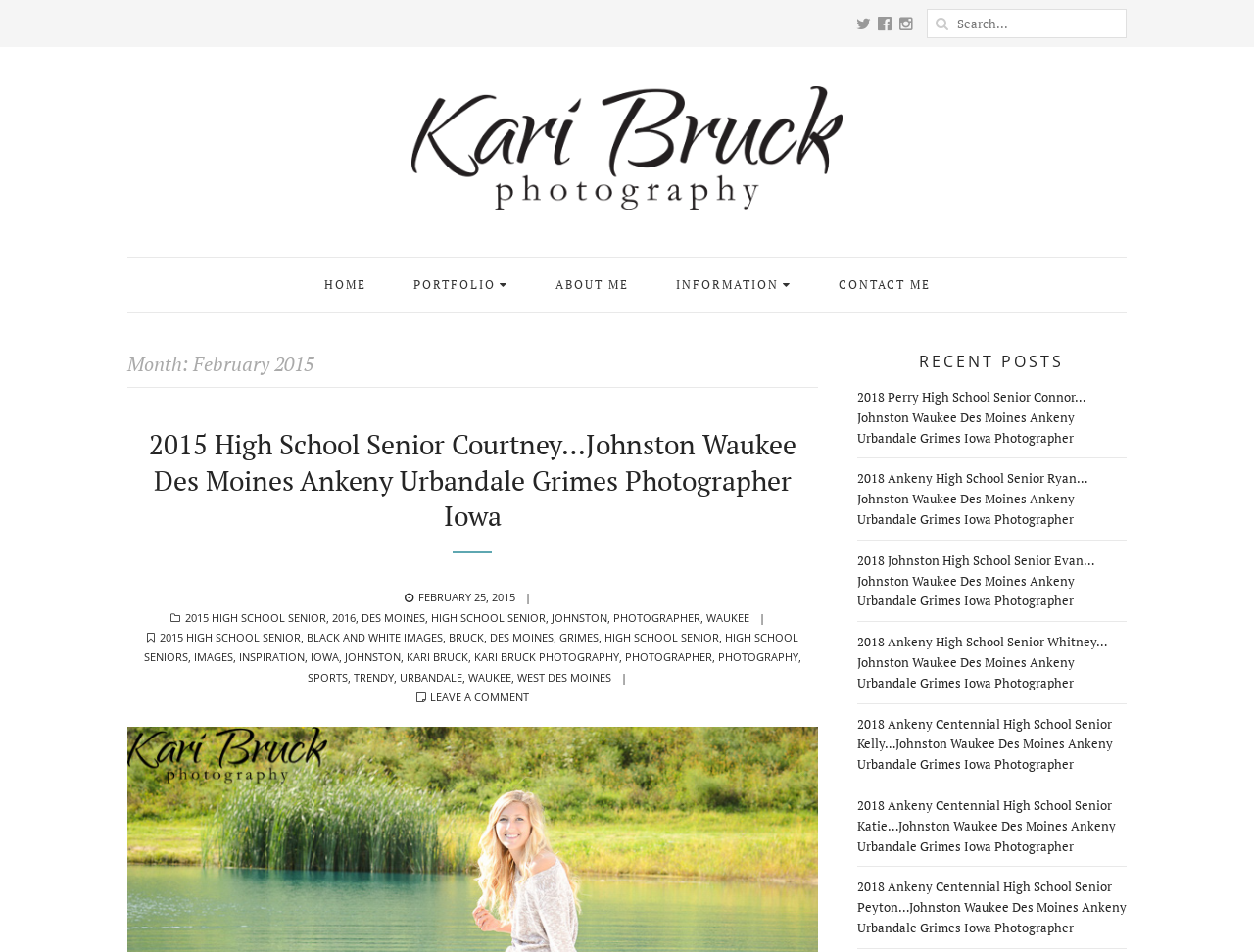Please find the bounding box coordinates for the clickable element needed to perform this instruction: "Click on the logo".

[0.328, 0.091, 0.672, 0.22]